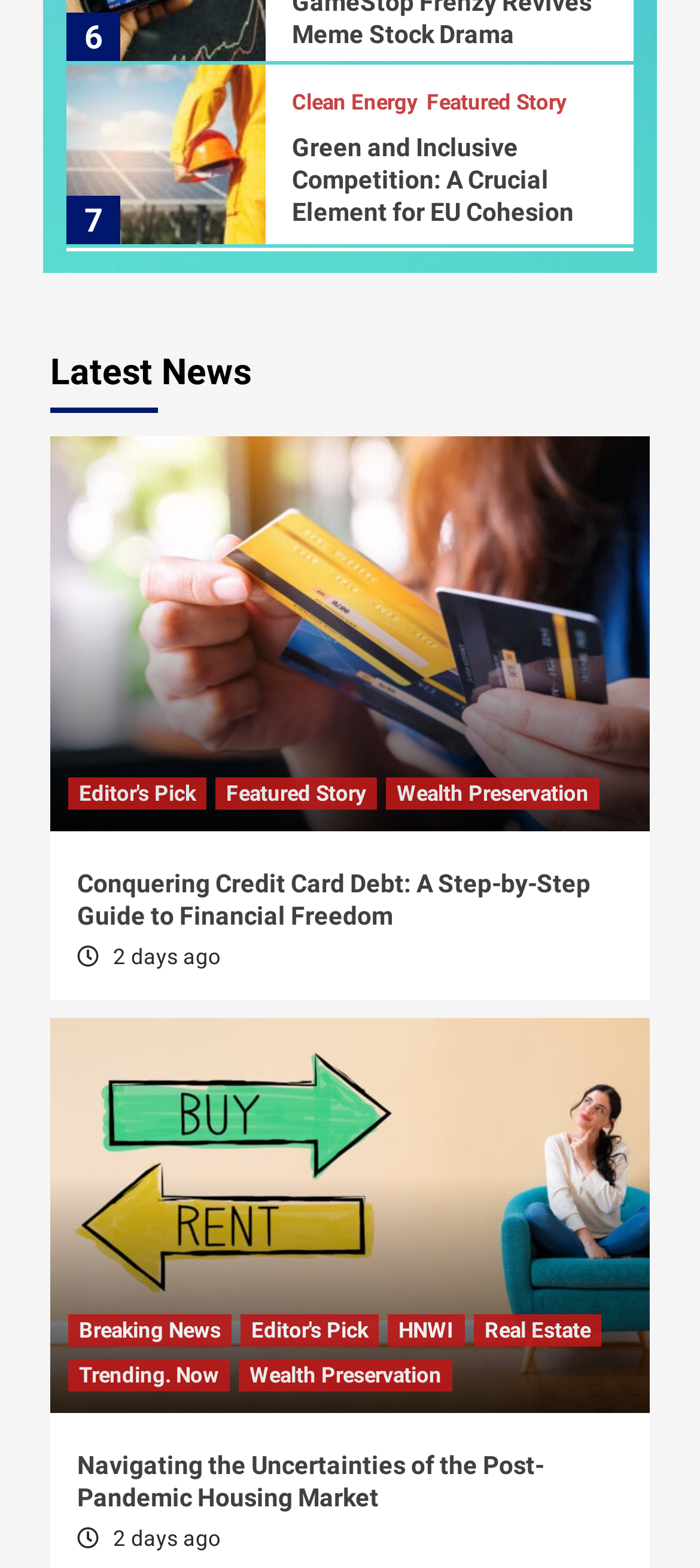Please identify the bounding box coordinates for the region that you need to click to follow this instruction: "View the Editor's Pick article".

[0.097, 0.495, 0.295, 0.516]